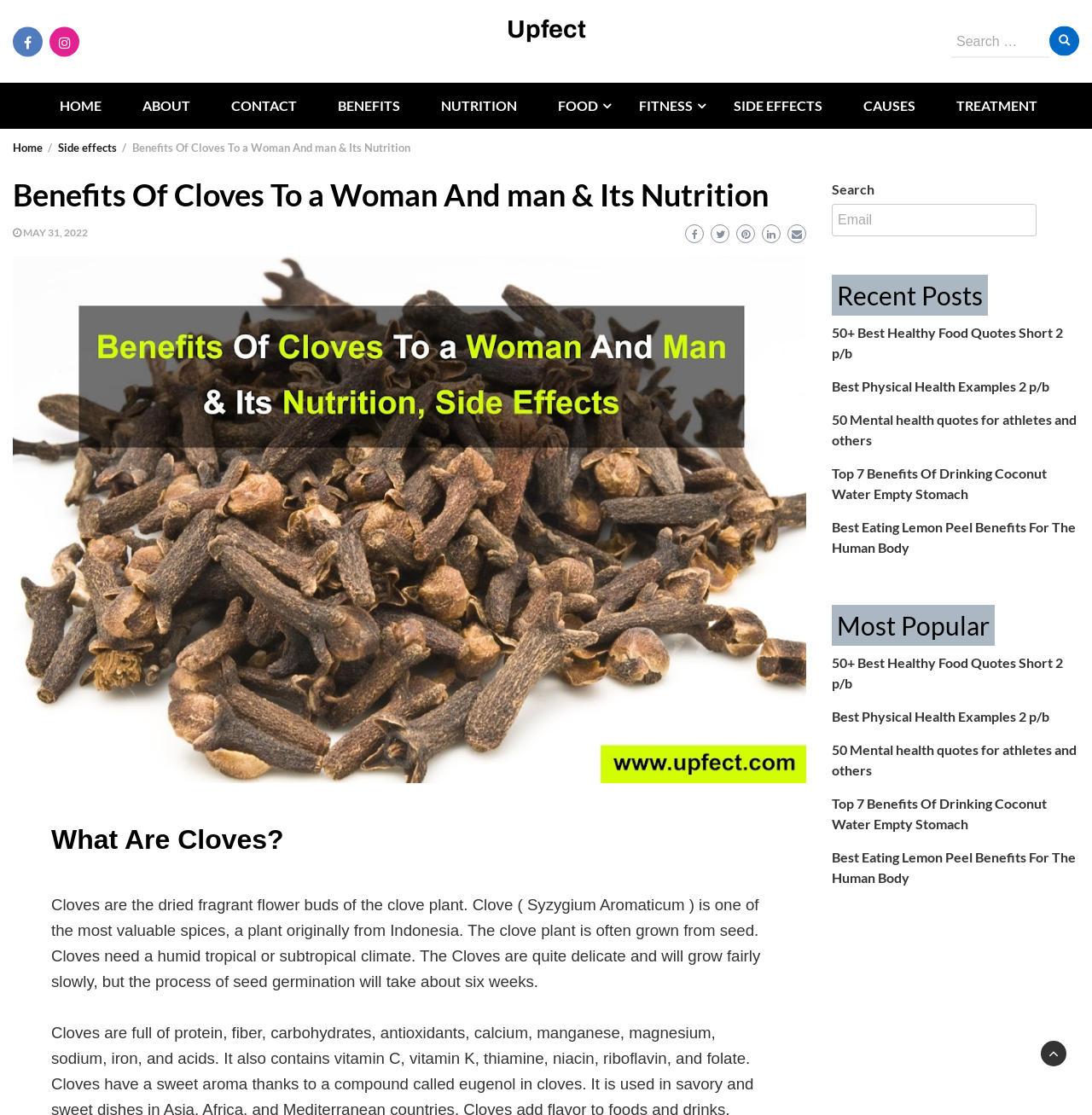Locate the UI element described by Audiobook and provide its bounding box coordinates. Use the format (top-left x, top-left y, bottom-right x, bottom-right y) with all values as floating point numbers between 0 and 1.

None